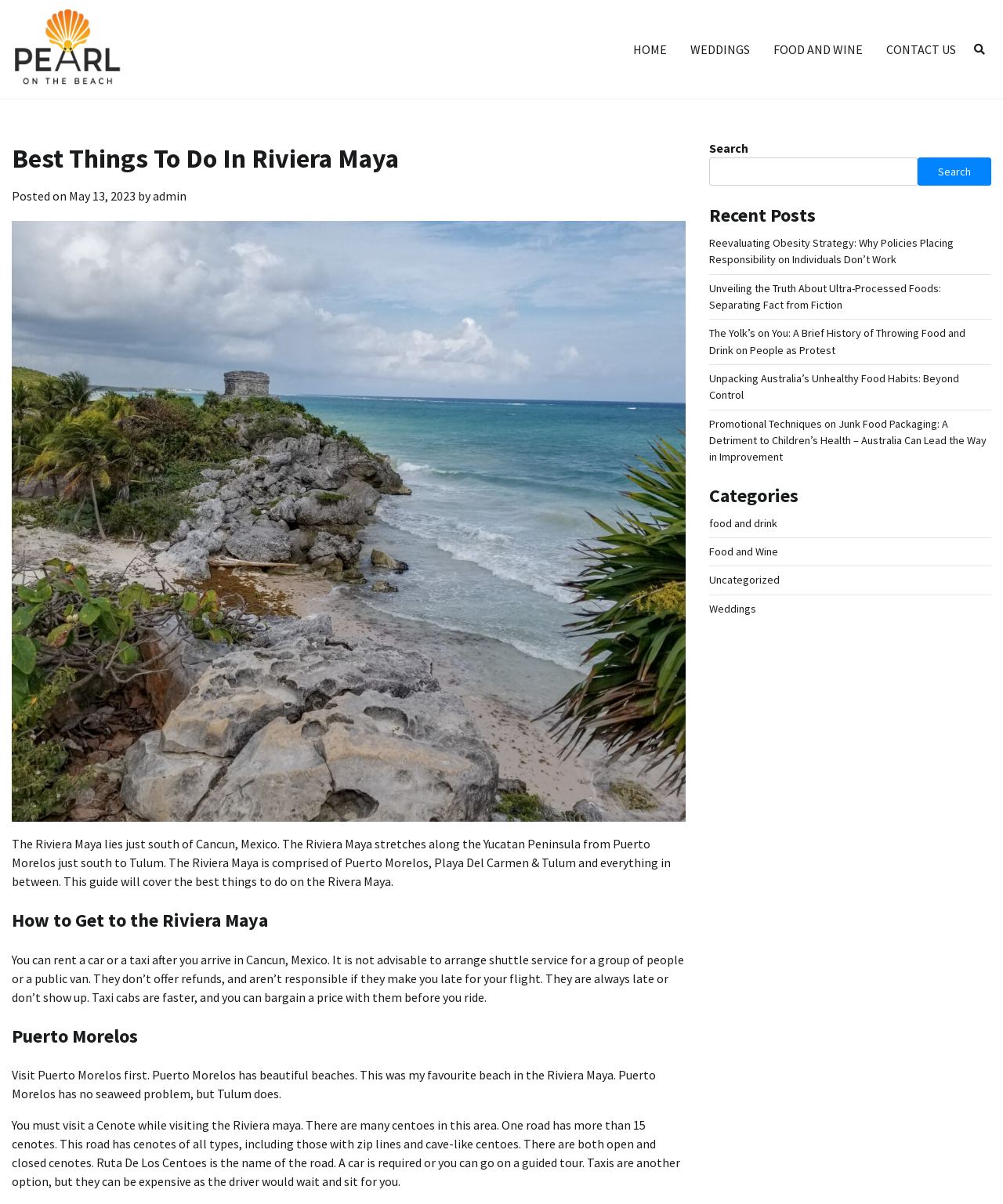Identify the bounding box for the UI element that is described as follows: "Uncategorized".

[0.707, 0.476, 0.777, 0.488]